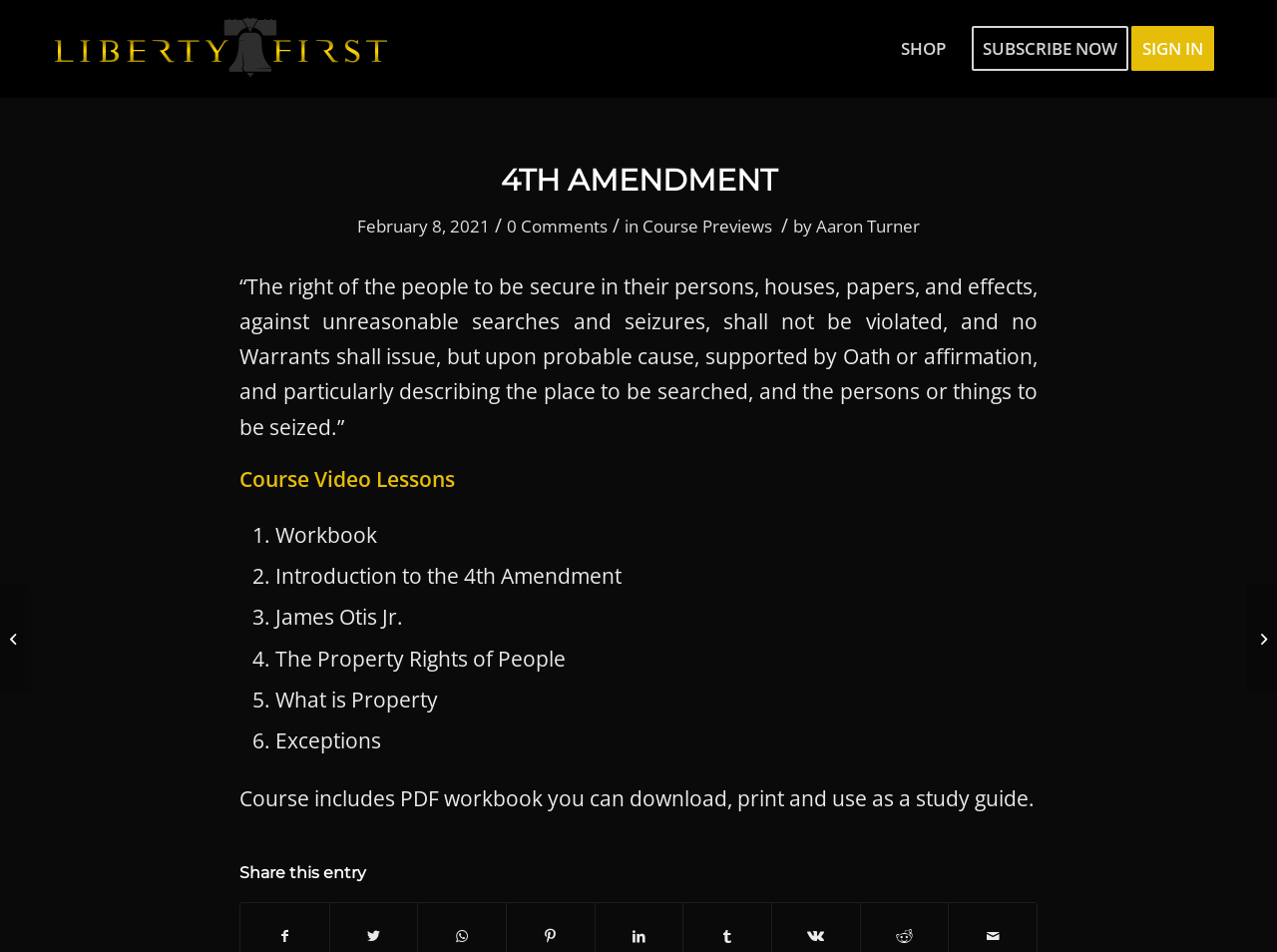How many video lessons are in the course?
Answer the question using a single word or phrase, according to the image.

Not specified